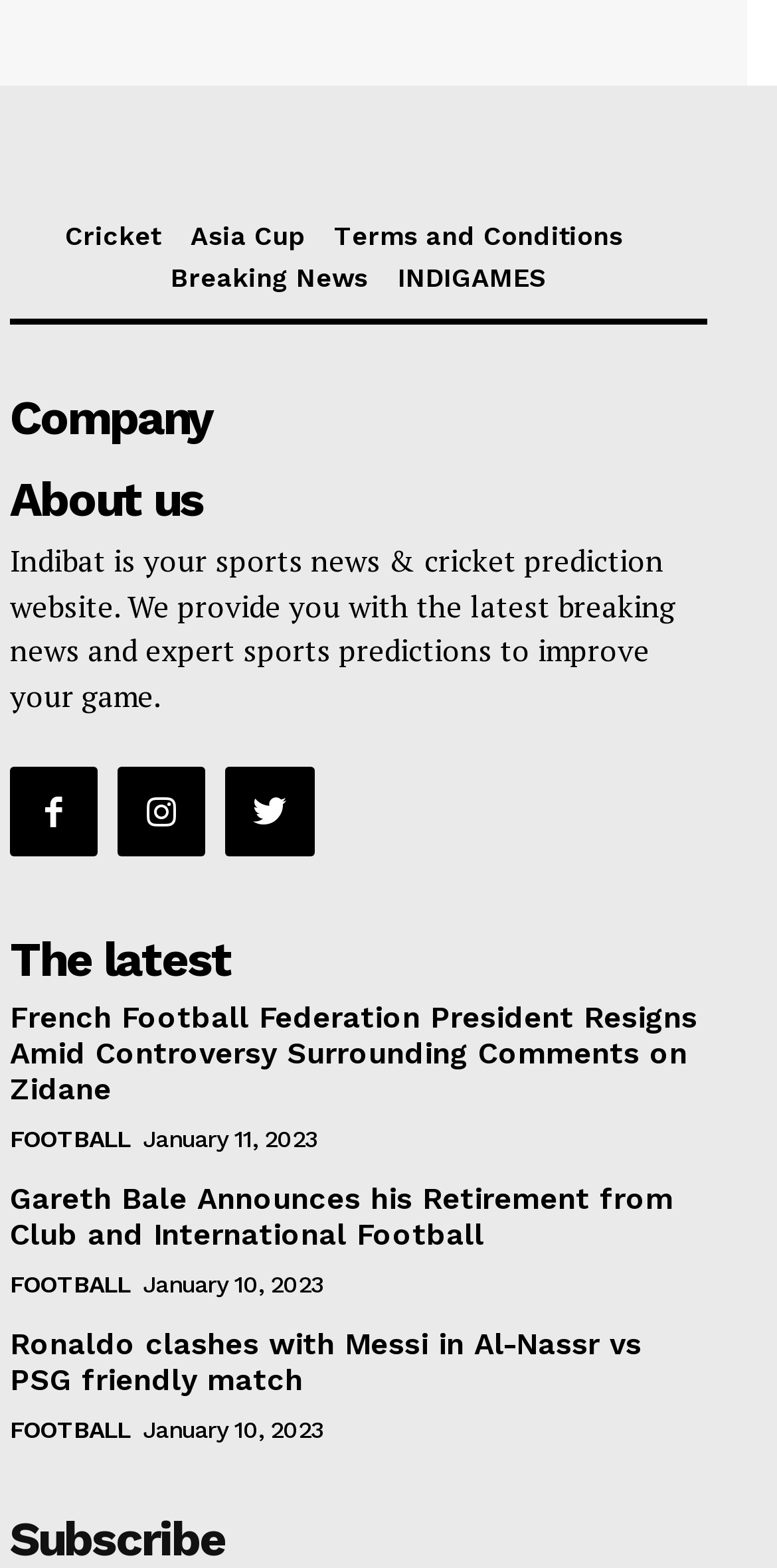What is the name of the sports news website?
Please provide a comprehensive answer based on the details in the screenshot.

The name of the sports news website can be found in the StaticText element with the description 'Indibat is your sports news & cricket prediction website. We provide you with the latest breaking news and expert sports predictions to improve your game.'